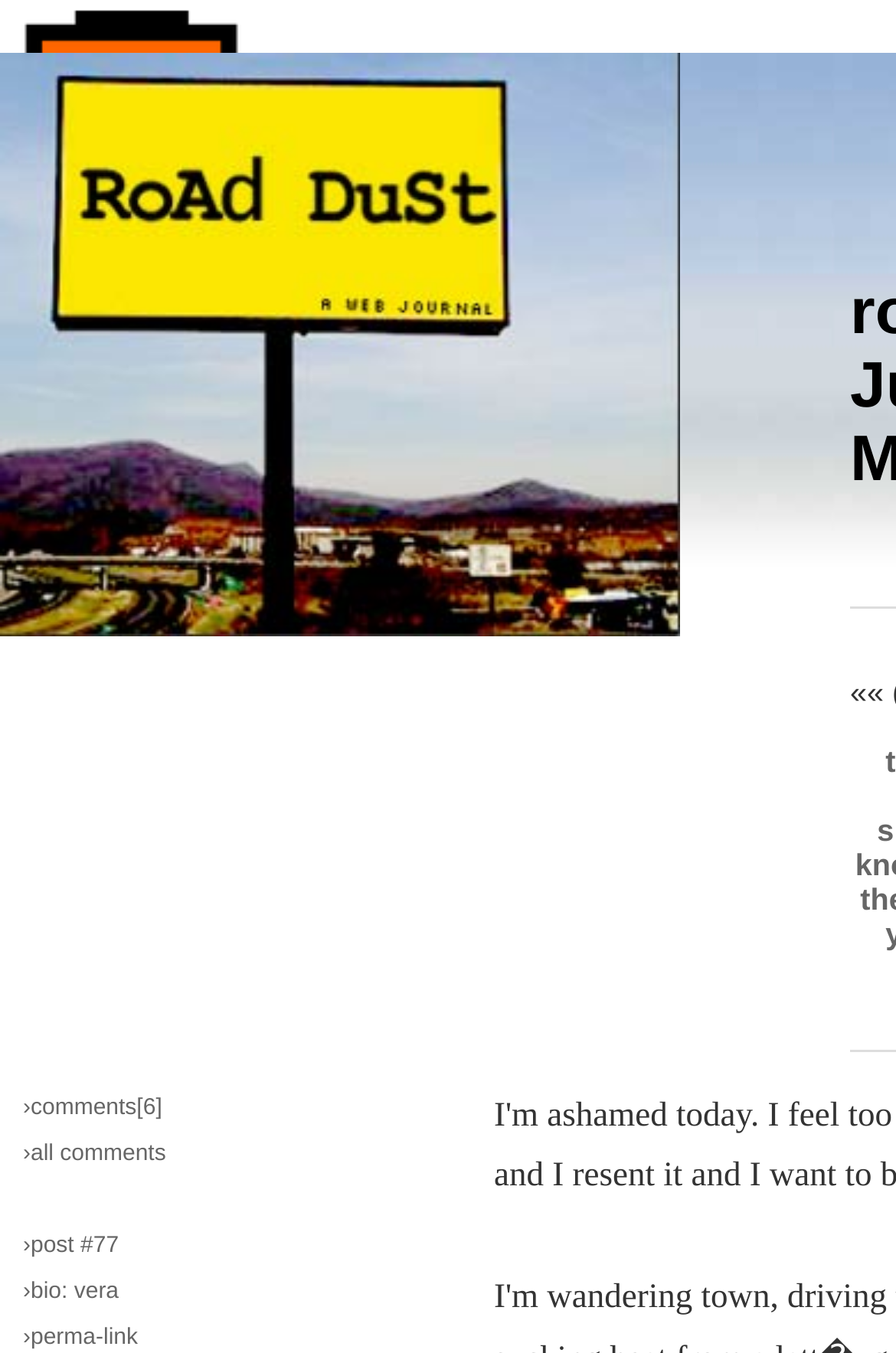Provide a one-word or short-phrase answer to the question:
What is the text of the first sub-link?

›comments[6]